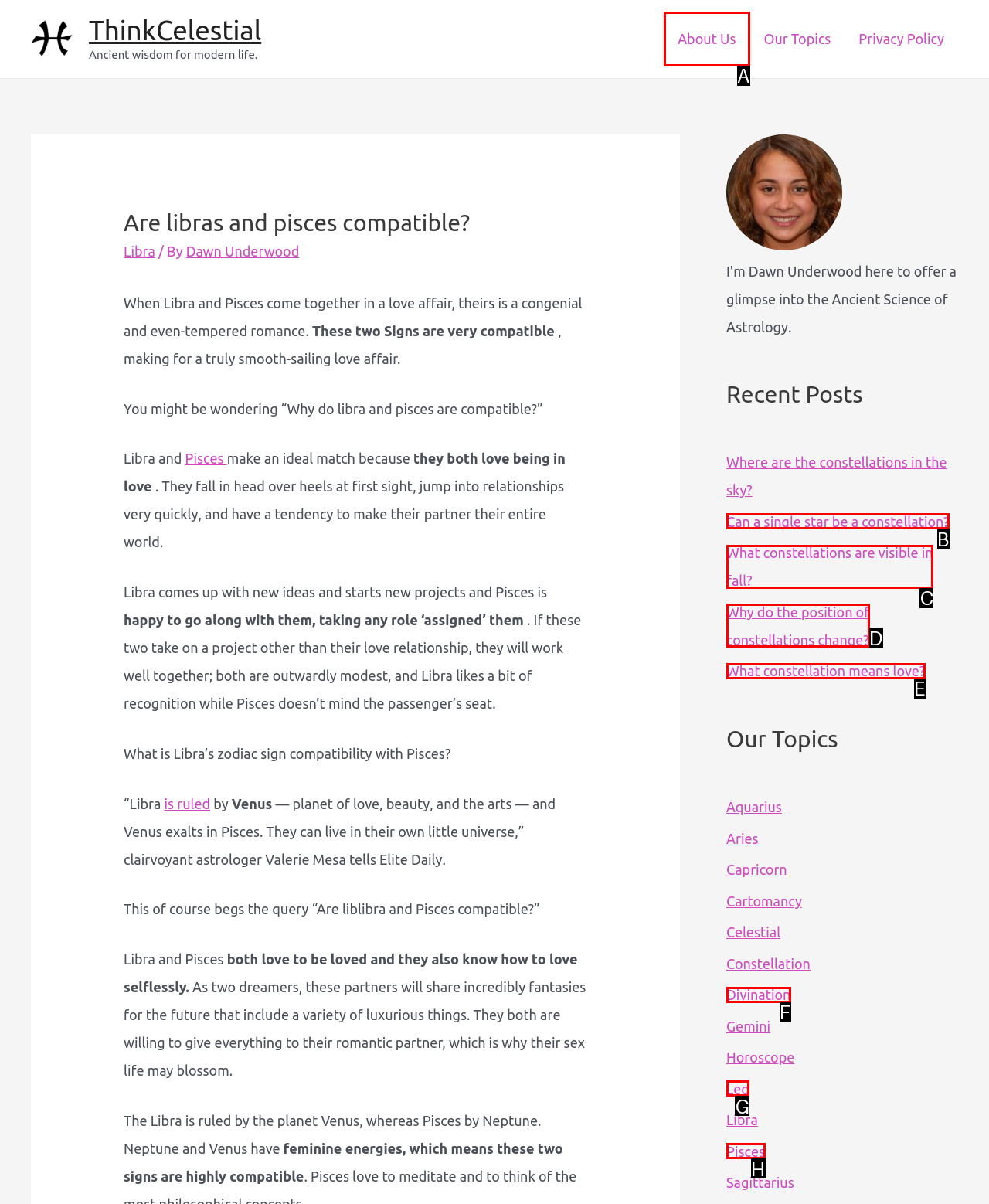Find the UI element described as: Leo
Reply with the letter of the appropriate option.

G